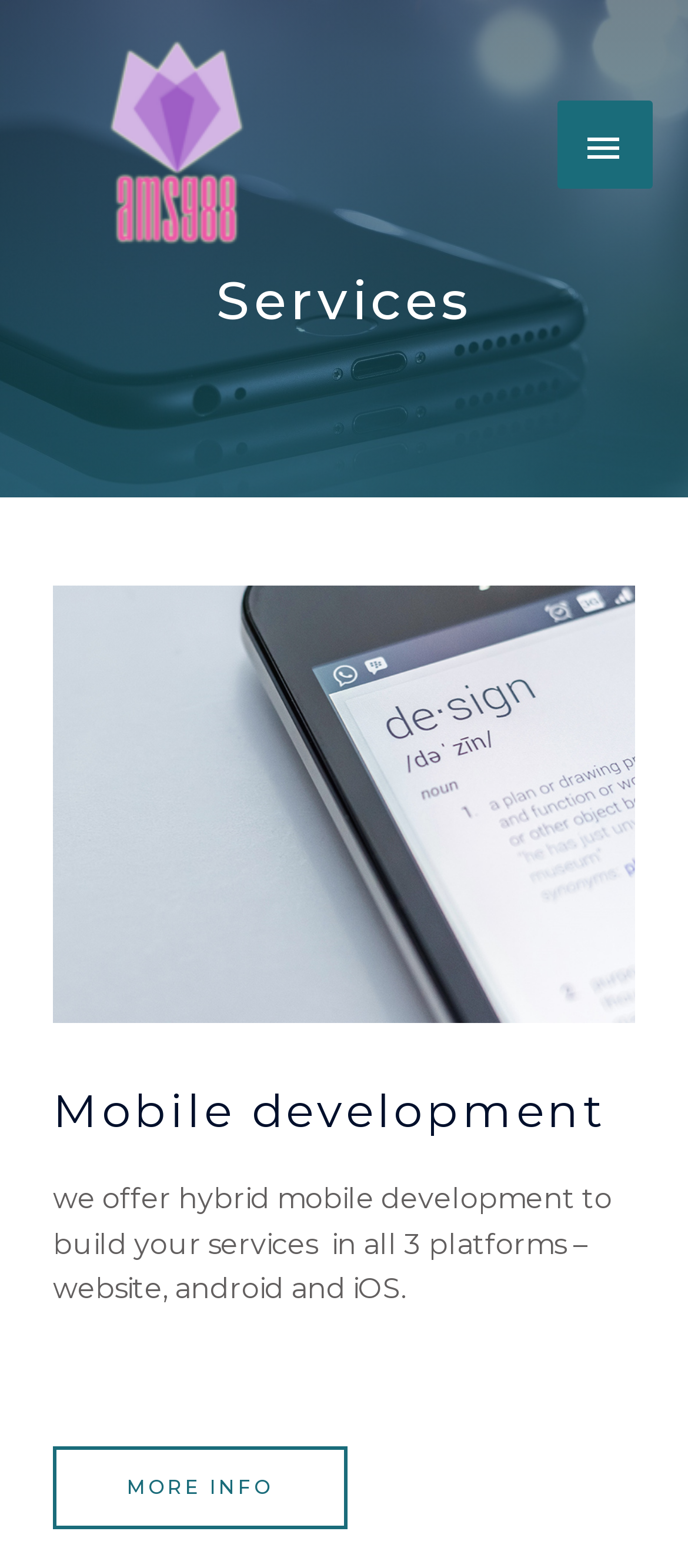Provide an in-depth caption for the contents of the webpage.

The webpage is titled "Services – AMSG88" and features a prominent link with the same text "AMSG88" at the top left corner, accompanied by an image with the same name. 

To the top right, there is a button labeled "MAIN MENU" with an arrow icon, which controls the primary menu. 

Below the button, there is a heading that reads "Services" in a relatively large font size, taking up a significant portion of the page width. 

Further down, there is another heading that says "Mobile development" in a smaller font size, positioned near the top left of the page. 

Under the "Mobile development" heading, there is a paragraph of text that explains the service offered, stating that they provide hybrid mobile development to build services on all three platforms - website, Android, and iOS. 

At the bottom left of the page, there is a link labeled "MORE INFO" that allows users to learn more about the service.